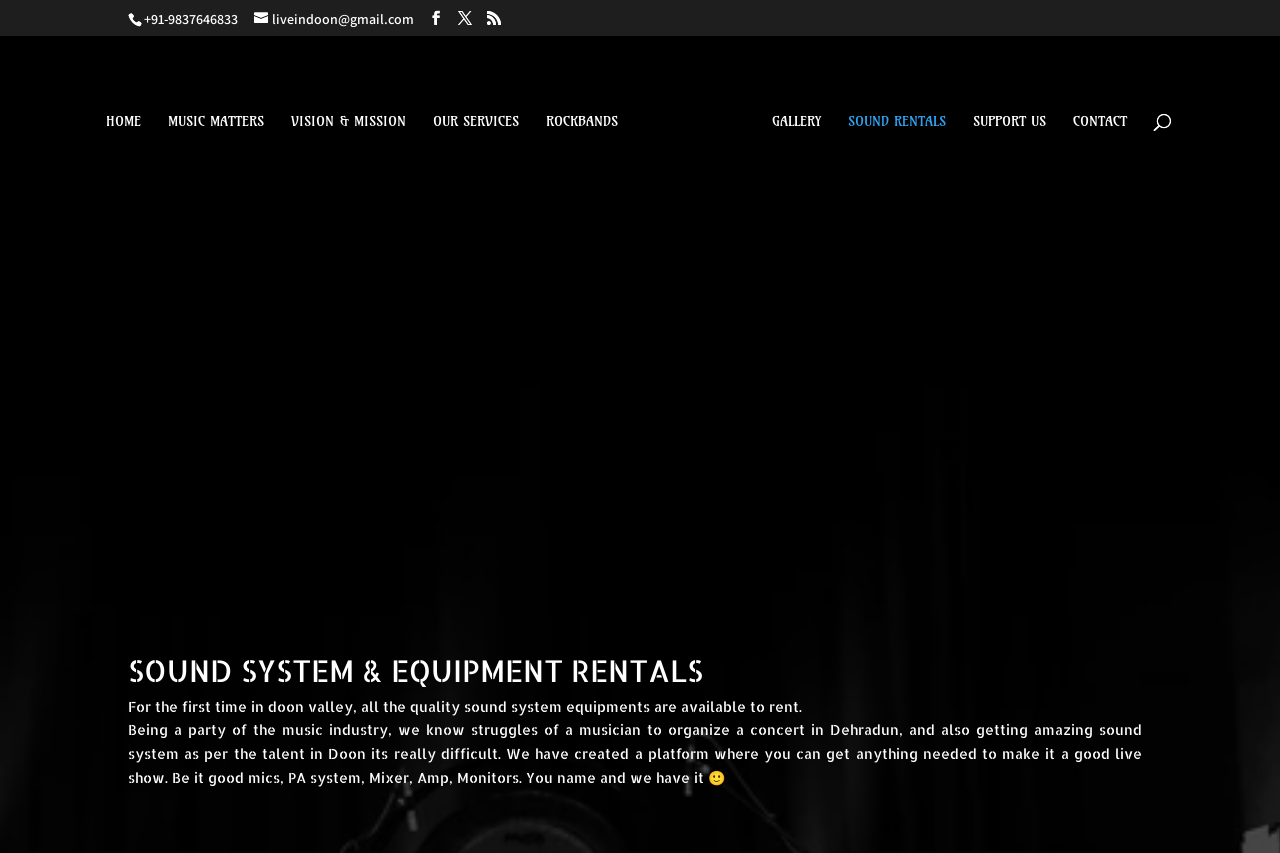What is the name of the email address?
Answer the question with as much detail as possible.

I found the email address by looking at the top section of the webpage, where I saw a link element with the email address liveindoon@gmail.com.